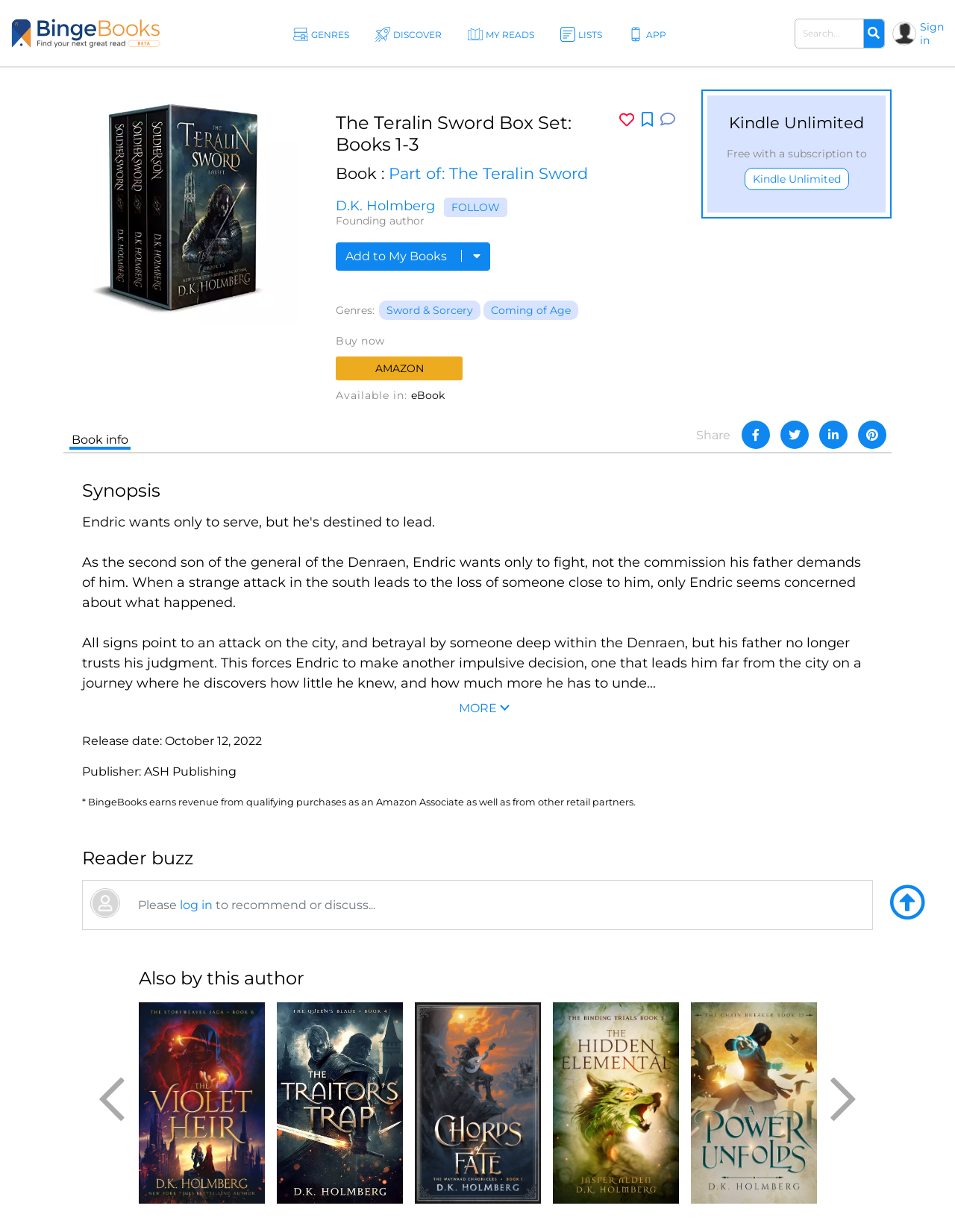From the element description: "Add to My Books", extract the bounding box coordinates of the UI element. The coordinates should be expressed as four float numbers between 0 and 1, in the order [left, top, right, bottom].

[0.352, 0.197, 0.513, 0.22]